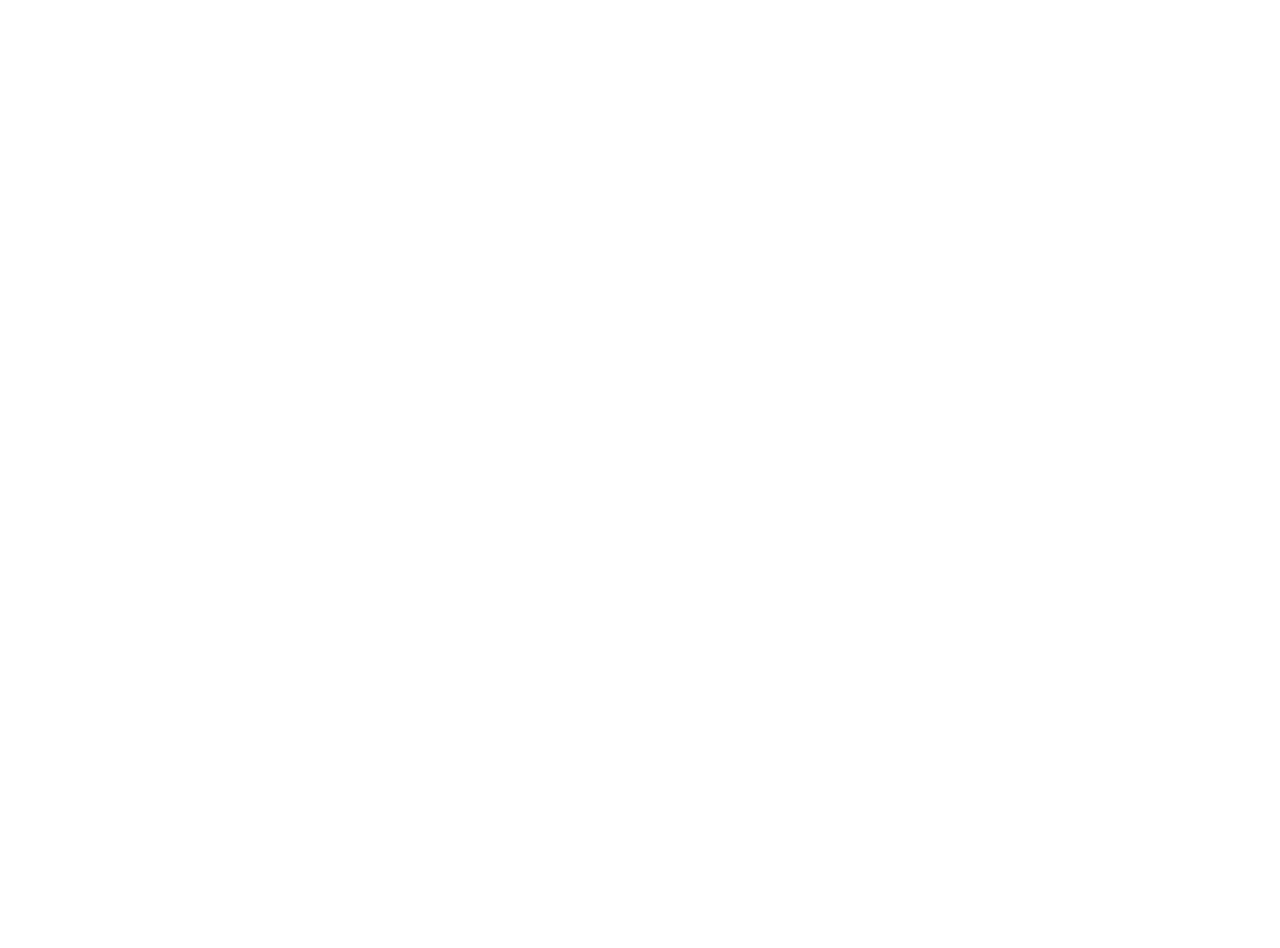What is the function of the textbox at the bottom?
Based on the visual, give a brief answer using one word or a short phrase.

Subscribe to newsletter